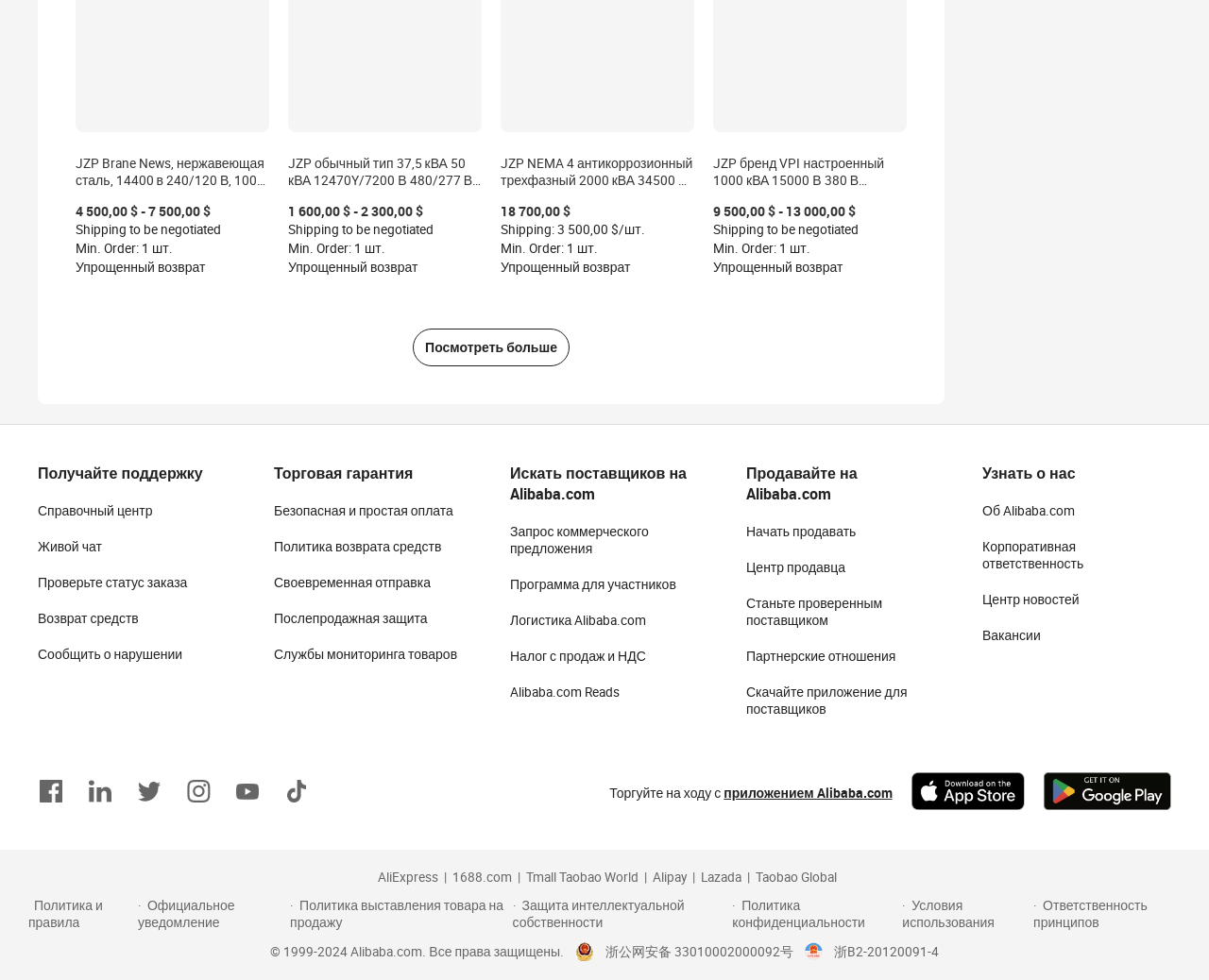What is the website about?
Using the visual information, respond with a single word or phrase.

E-commerce